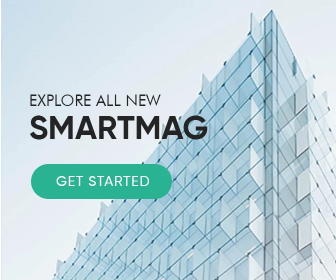Please provide a one-word or short phrase answer to the question:
What is the tone of the visual design?

Modern and sleek